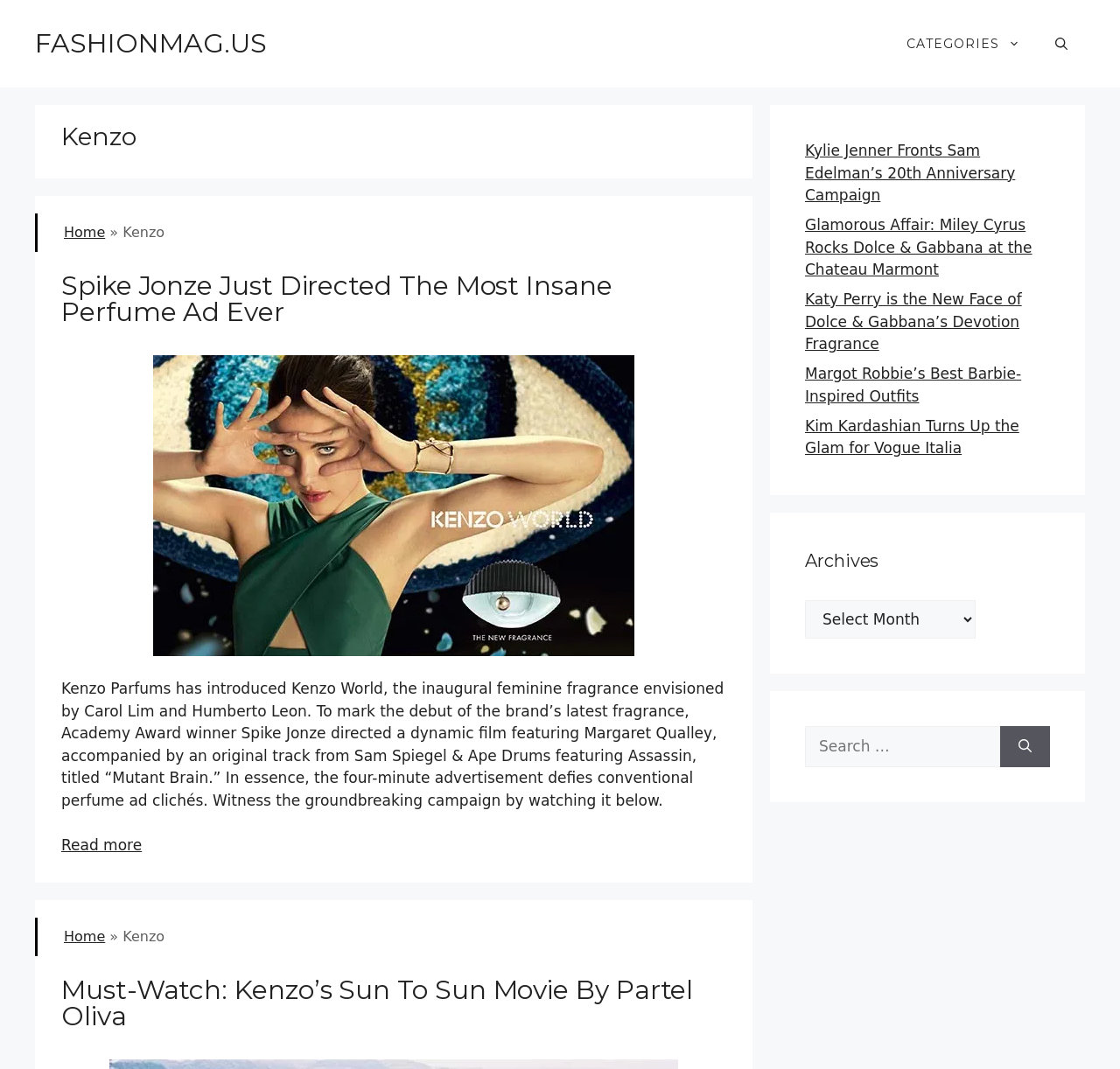What is the purpose of the search box?
Examine the webpage screenshot and provide an in-depth answer to the question.

The purpose of the search box can be determined by looking at the label 'Search for:' and the search box itself, which suggests that it is used to search for content on the website.